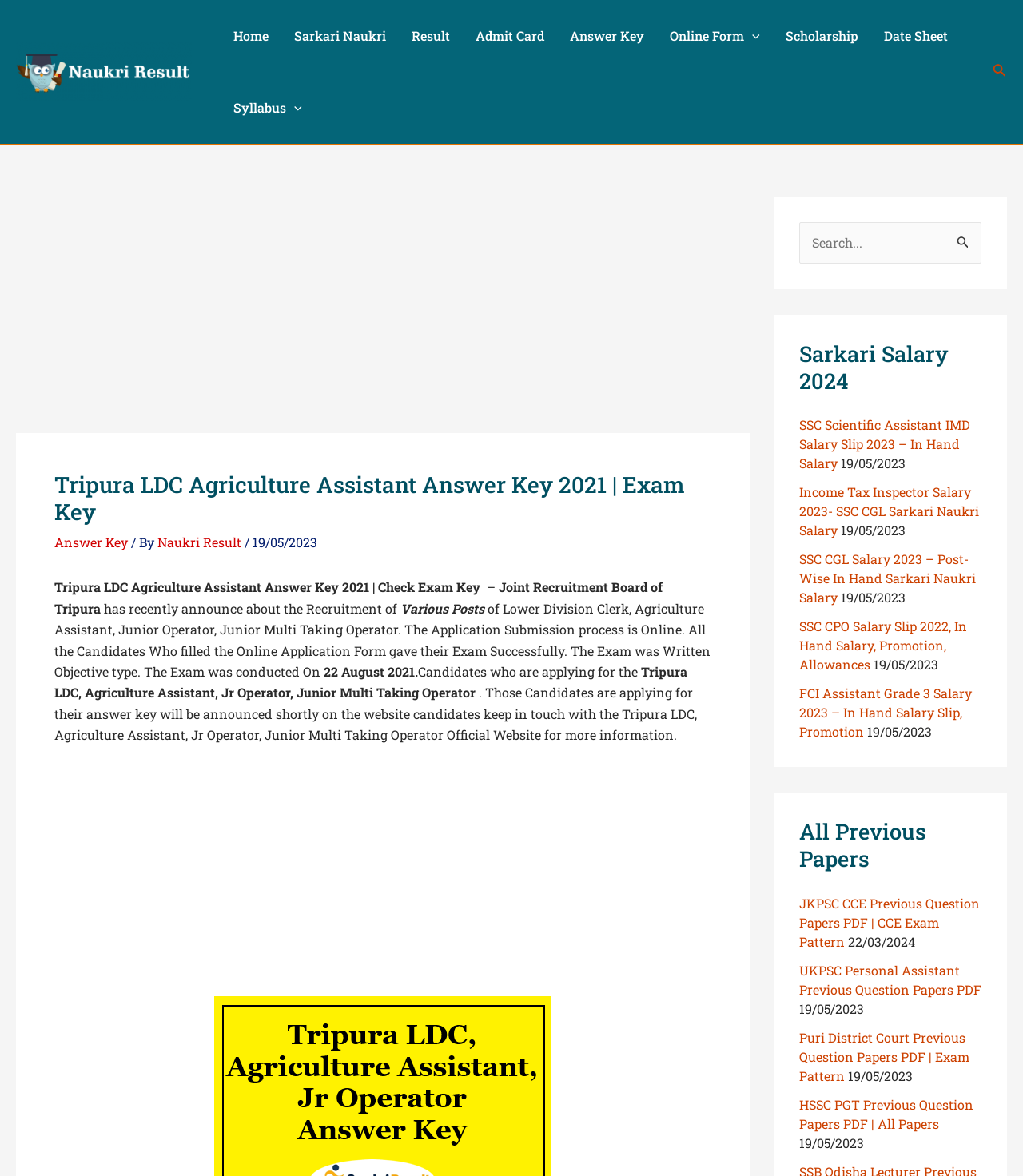What is the category of the webpage section that lists 'SSC Scientific Assistant IMD Salary Slip 2023'?
Look at the screenshot and give a one-word or phrase answer.

Sarkari Salary 2024